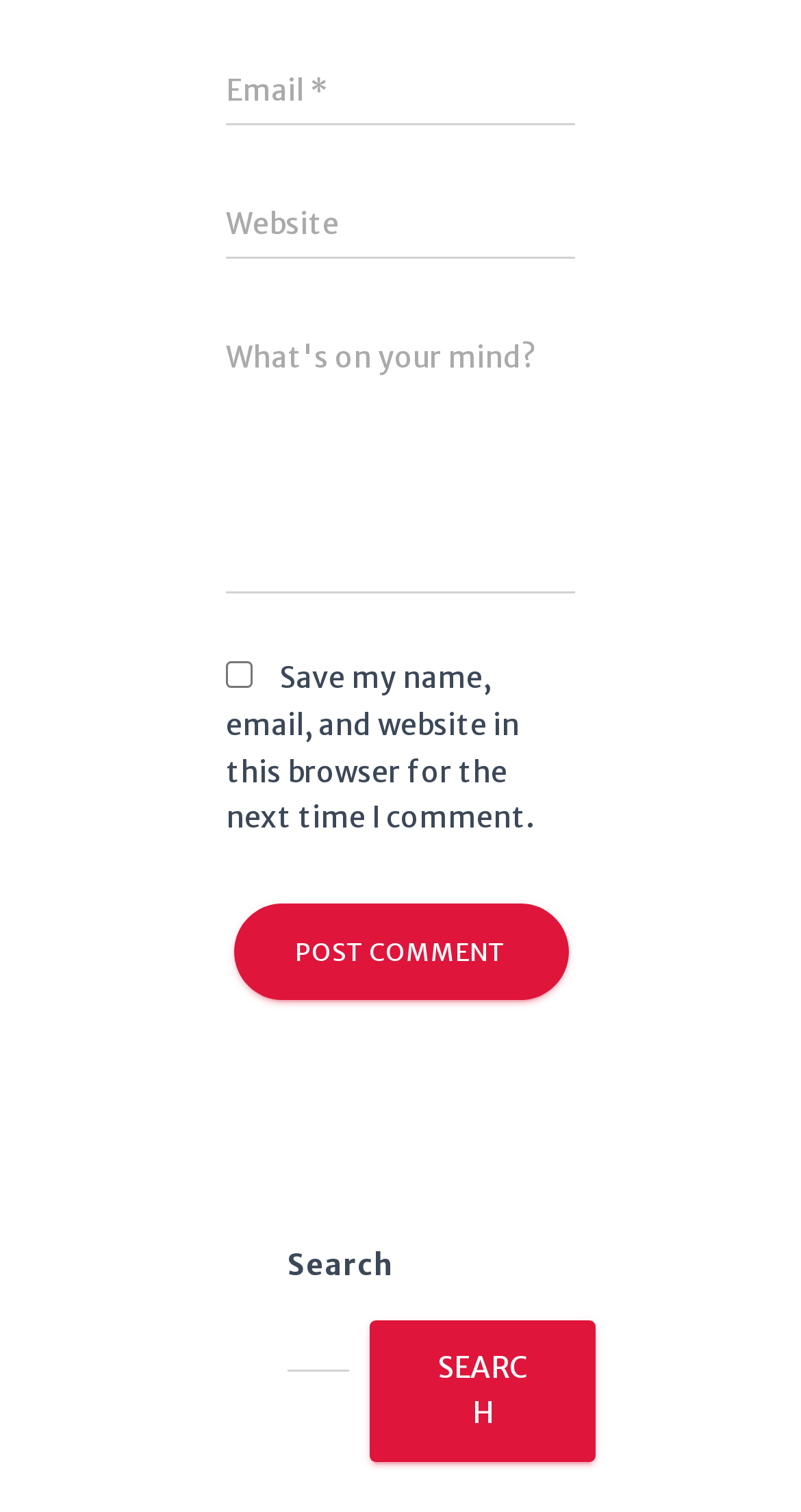Answer the question with a single word or phrase: 
Is the checkbox checked?

No